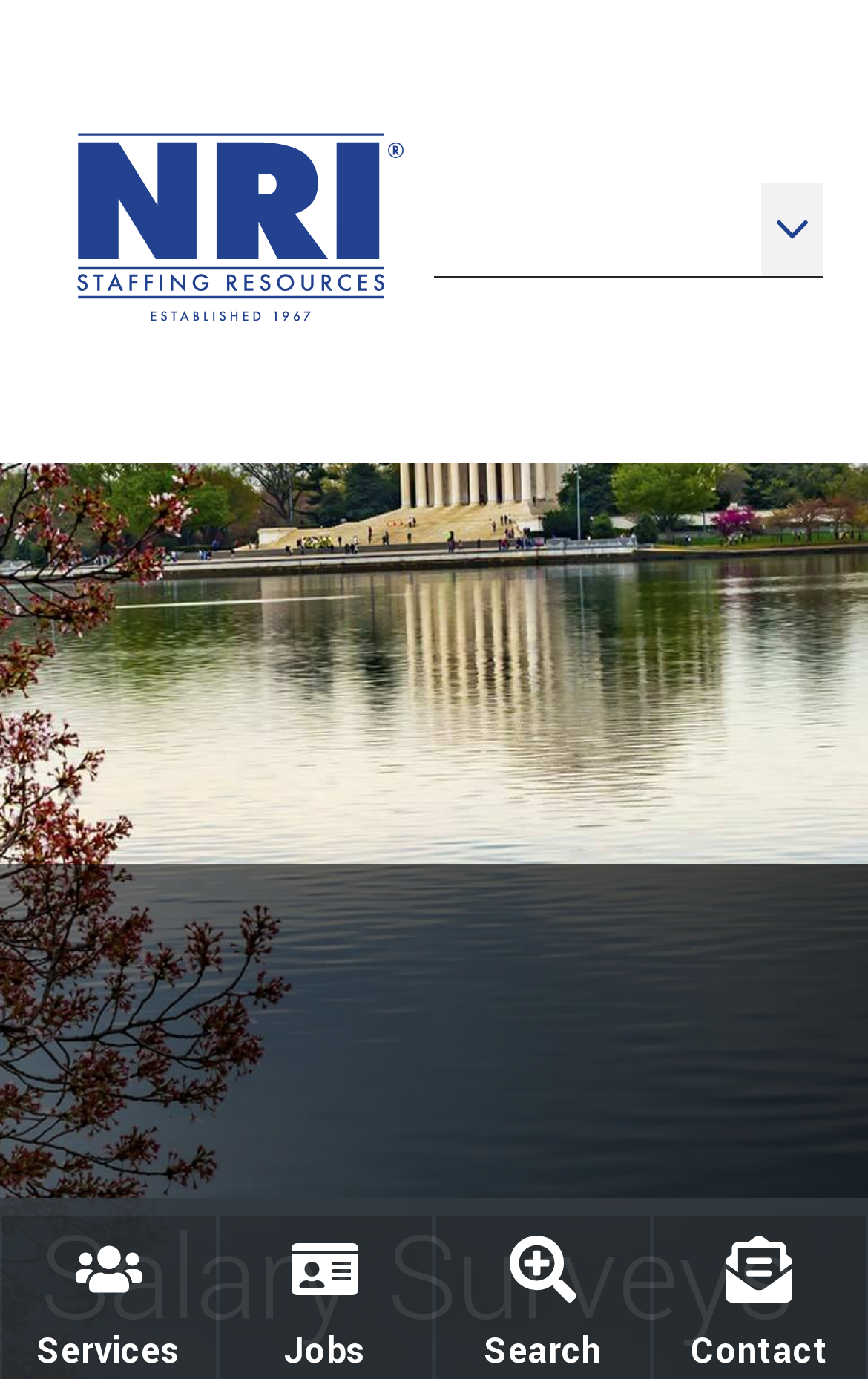How many links are present in the top section of the webpage?
Answer the question with as much detail as possible.

By analyzing the bounding box coordinates, I found that the top section of the webpage contains two links, one with an image and another without an image, both with similar y1 and y2 coordinates.